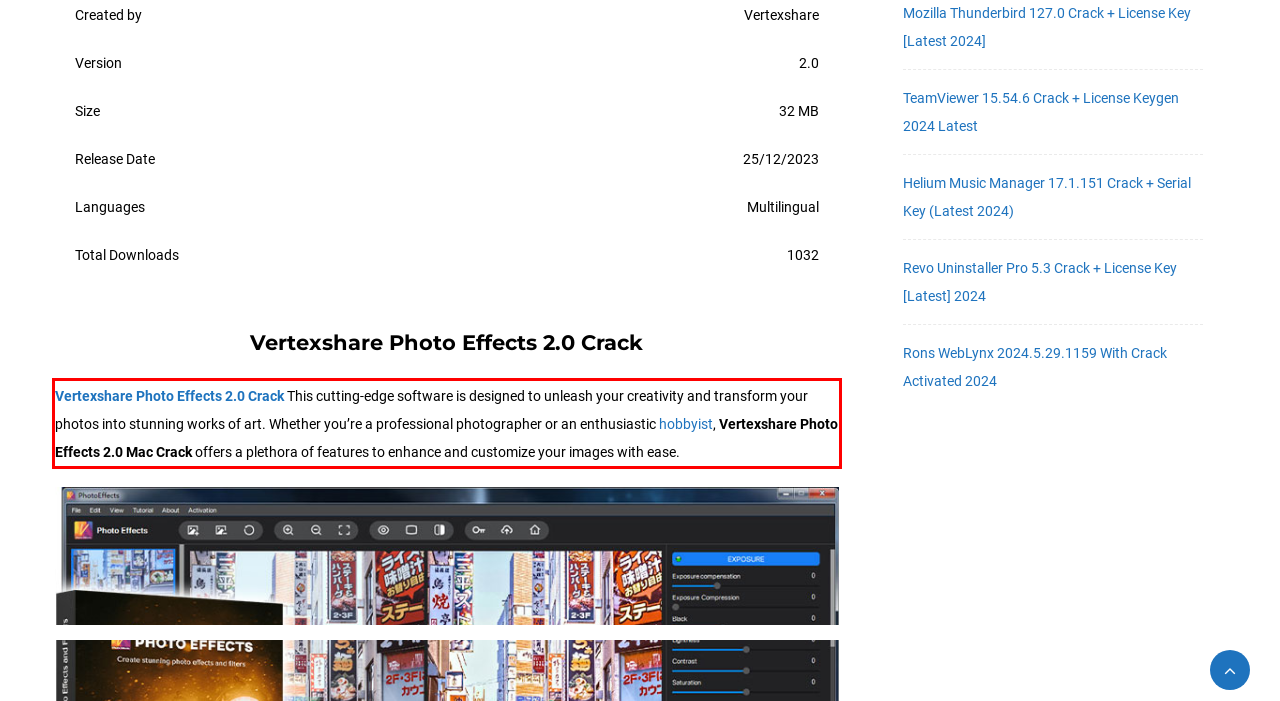Look at the screenshot of the webpage, locate the red rectangle bounding box, and generate the text content that it contains.

Vertexshare Photo Effects 2.0 Crack This cutting-edge software is designed to unleash your creativity and transform your photos into stunning works of art. Whether you’re a professional photographer or an enthusiastic hobbyist, Vertexshare Photo Effects 2.0 Mac Crack offers a plethora of features to enhance and customize your images with ease.